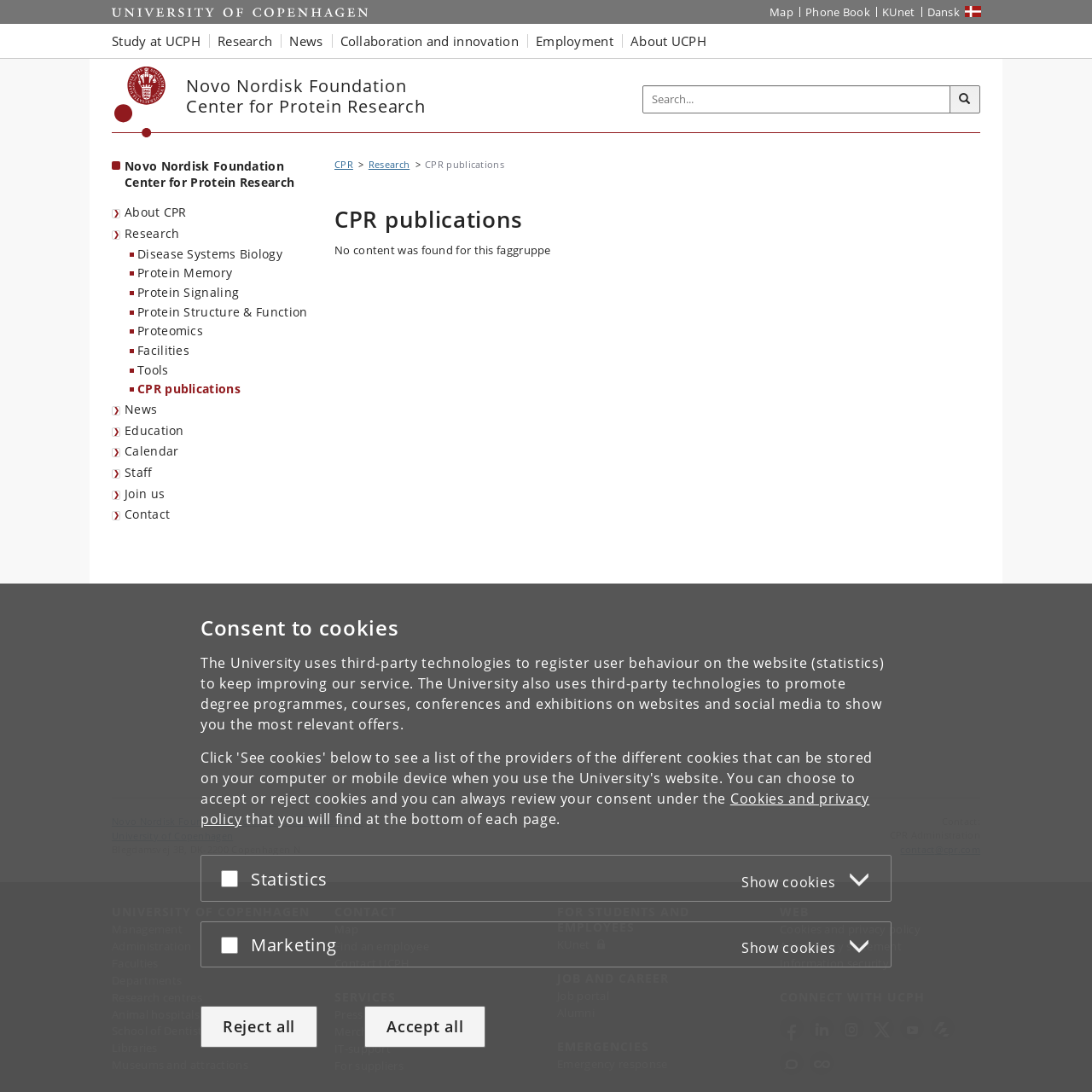Please provide a comprehensive response to the question below by analyzing the image: 
What is the name of the university?

I found the answer by looking at the top-left corner of the webpage, where the university's logo and name are displayed.